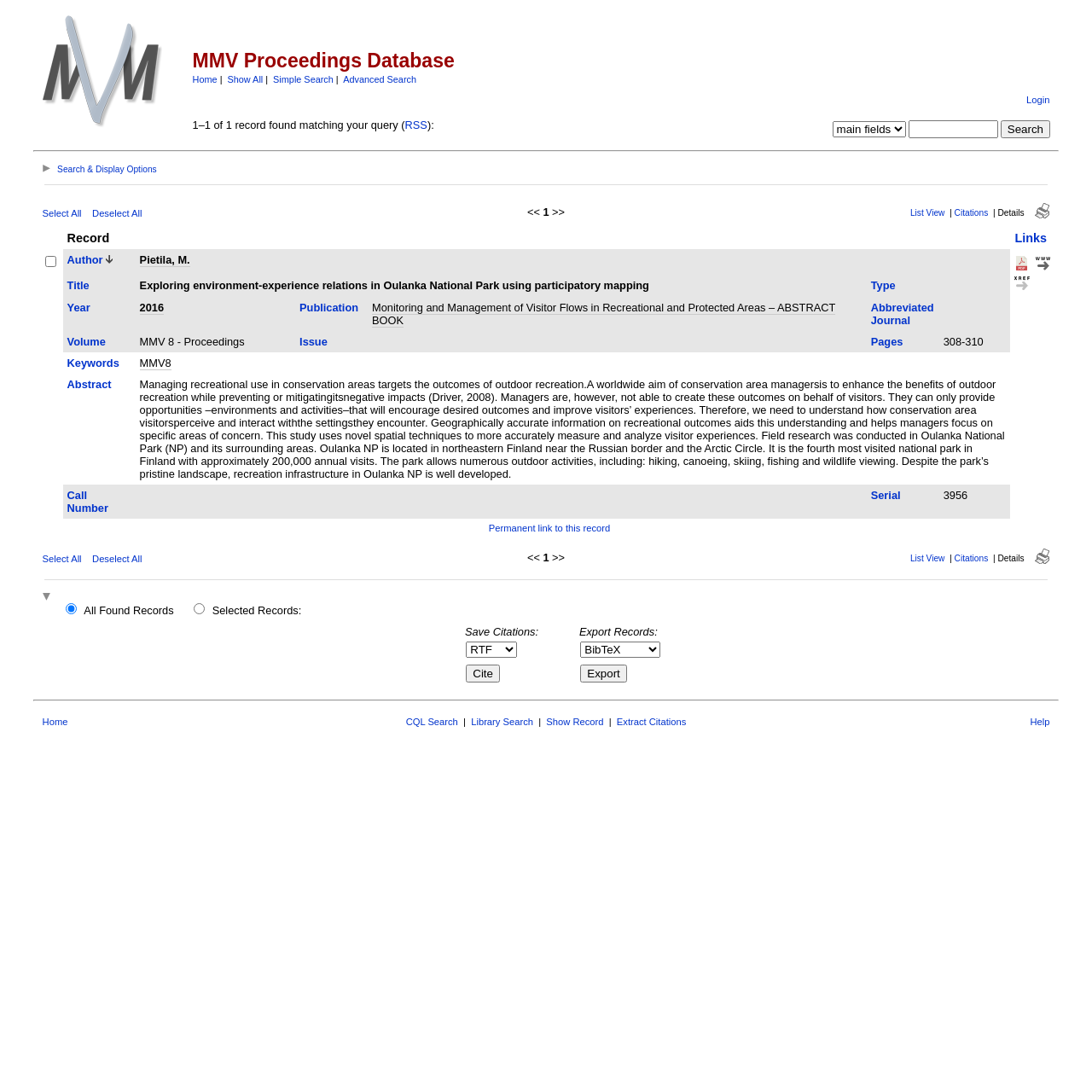Determine the bounding box coordinates of the clickable area required to perform the following instruction: "Click the 'ILEN Home' link". The coordinates should be represented as four float numbers between 0 and 1: [left, top, right, bottom].

[0.039, 0.114, 0.148, 0.126]